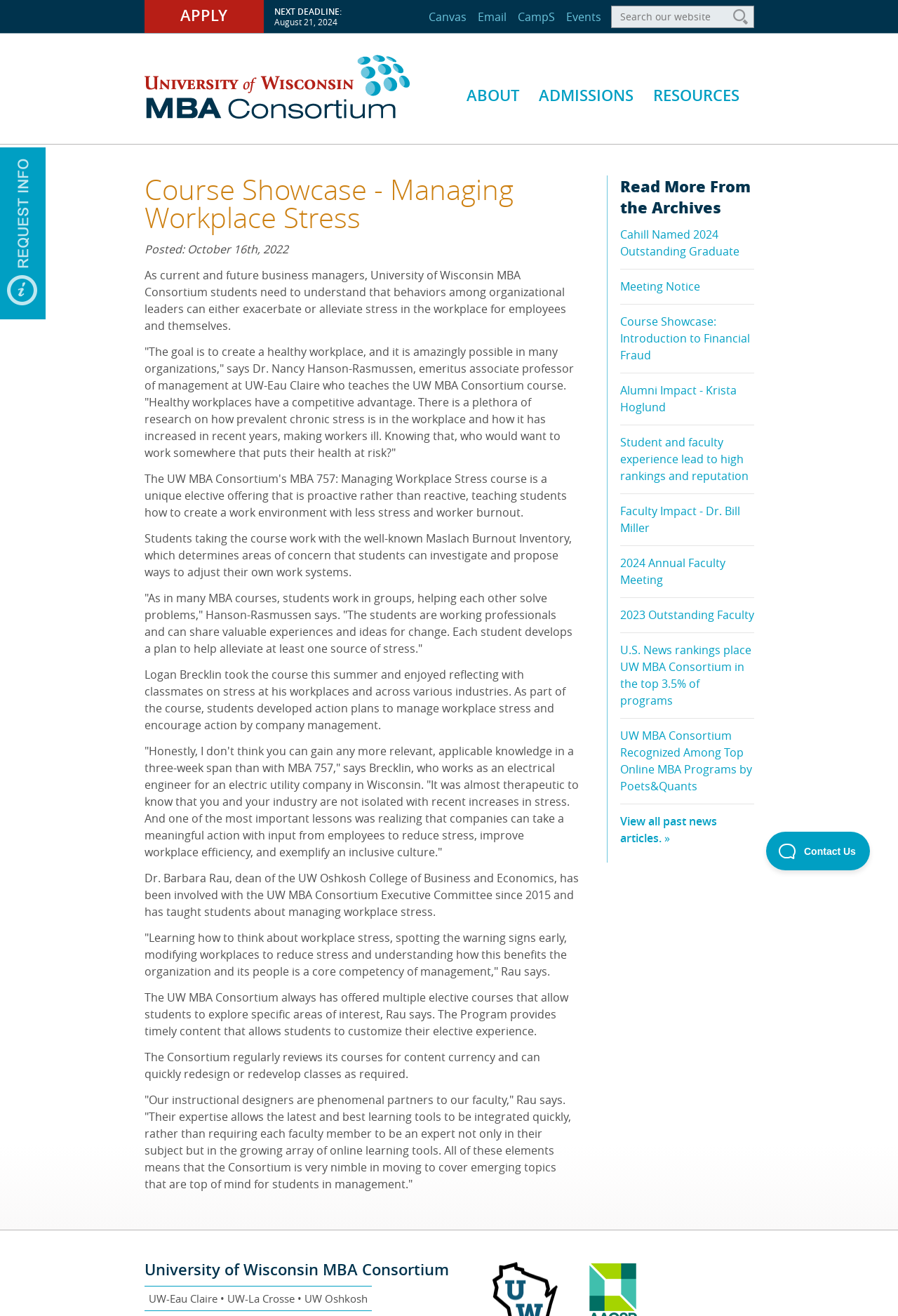Who is the dean of the UW Oshkosh College of Business and Economics?
Please look at the screenshot and answer in one word or a short phrase.

Dr. Barbara Rau